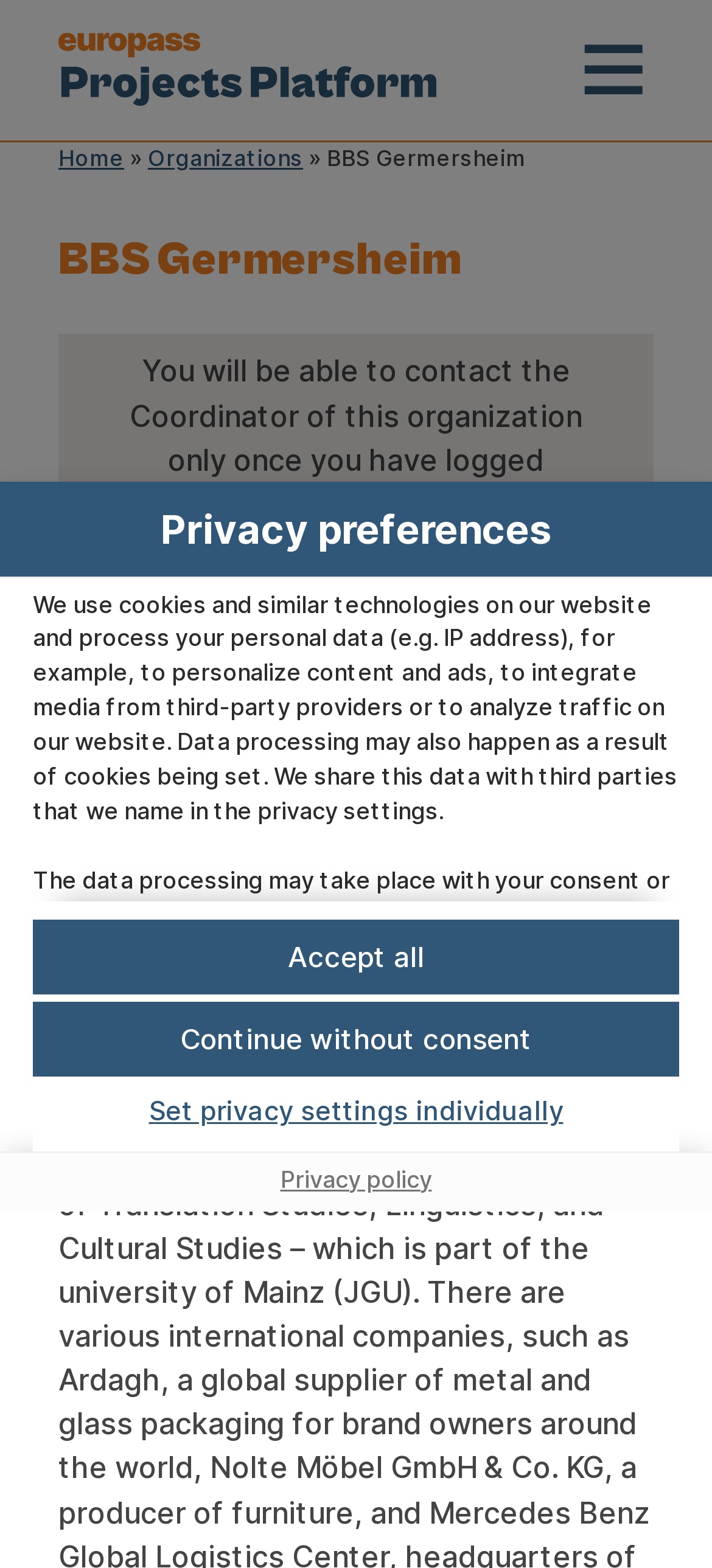Answer the following in one word or a short phrase: 
What services can be loaded on the website?

Google Analytics and Meta Pixel